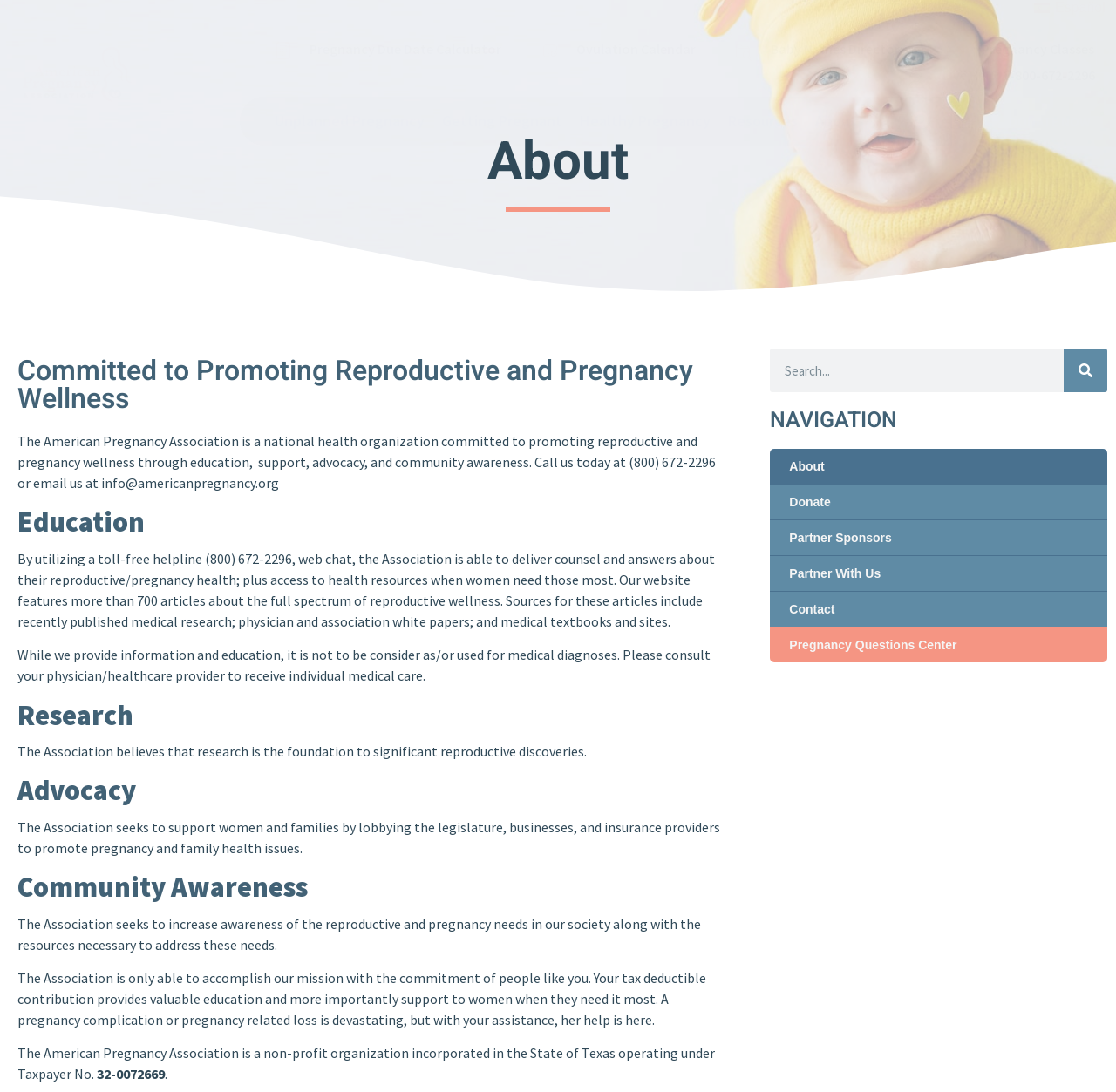Pinpoint the bounding box coordinates of the element to be clicked to execute the instruction: "Click the 'Pregnancy Due Date Calculator' link".

[0.246, 0.035, 0.449, 0.054]